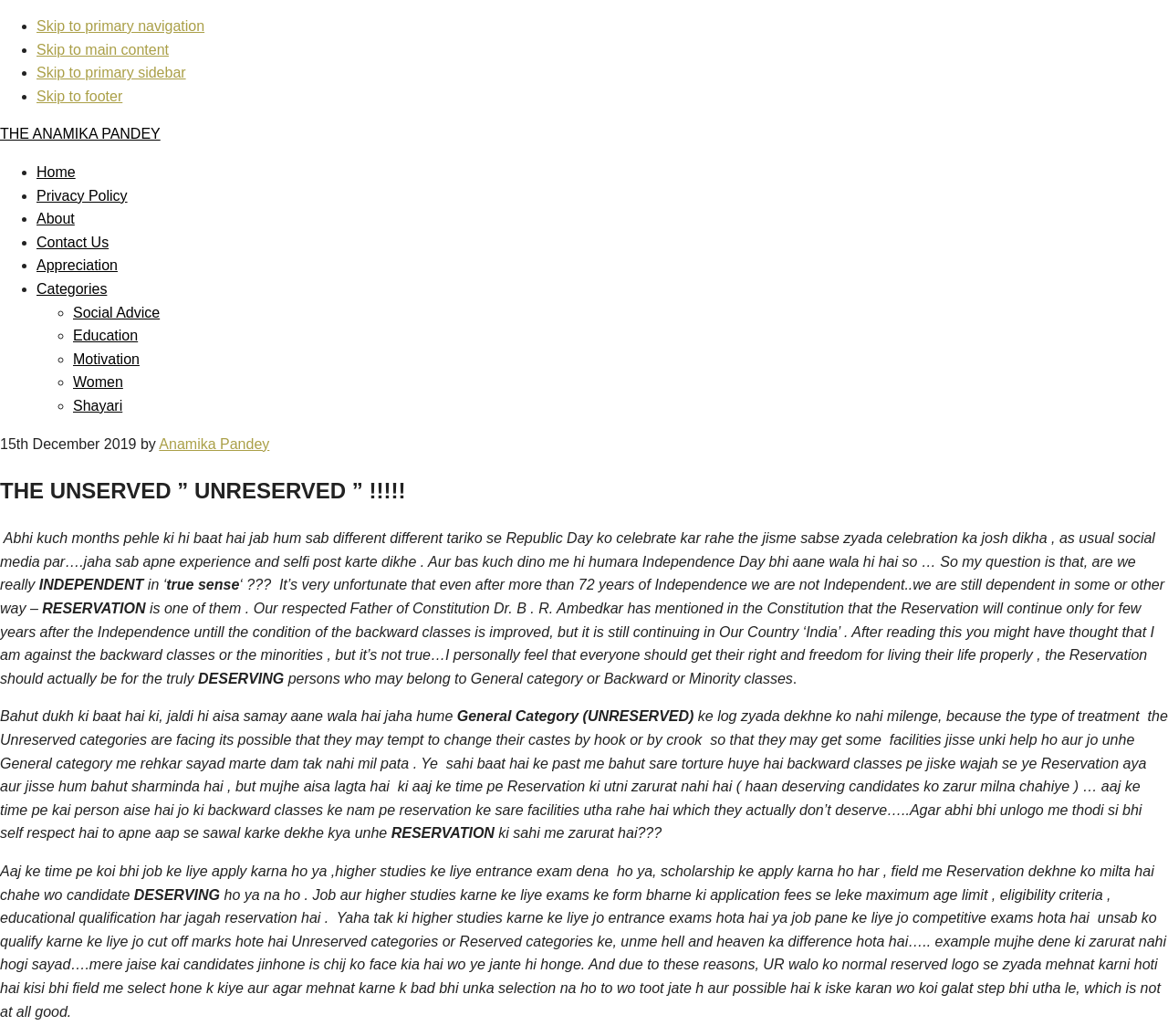What is the category of the article 'Shayari'?
Using the image, answer in one word or phrase.

Women